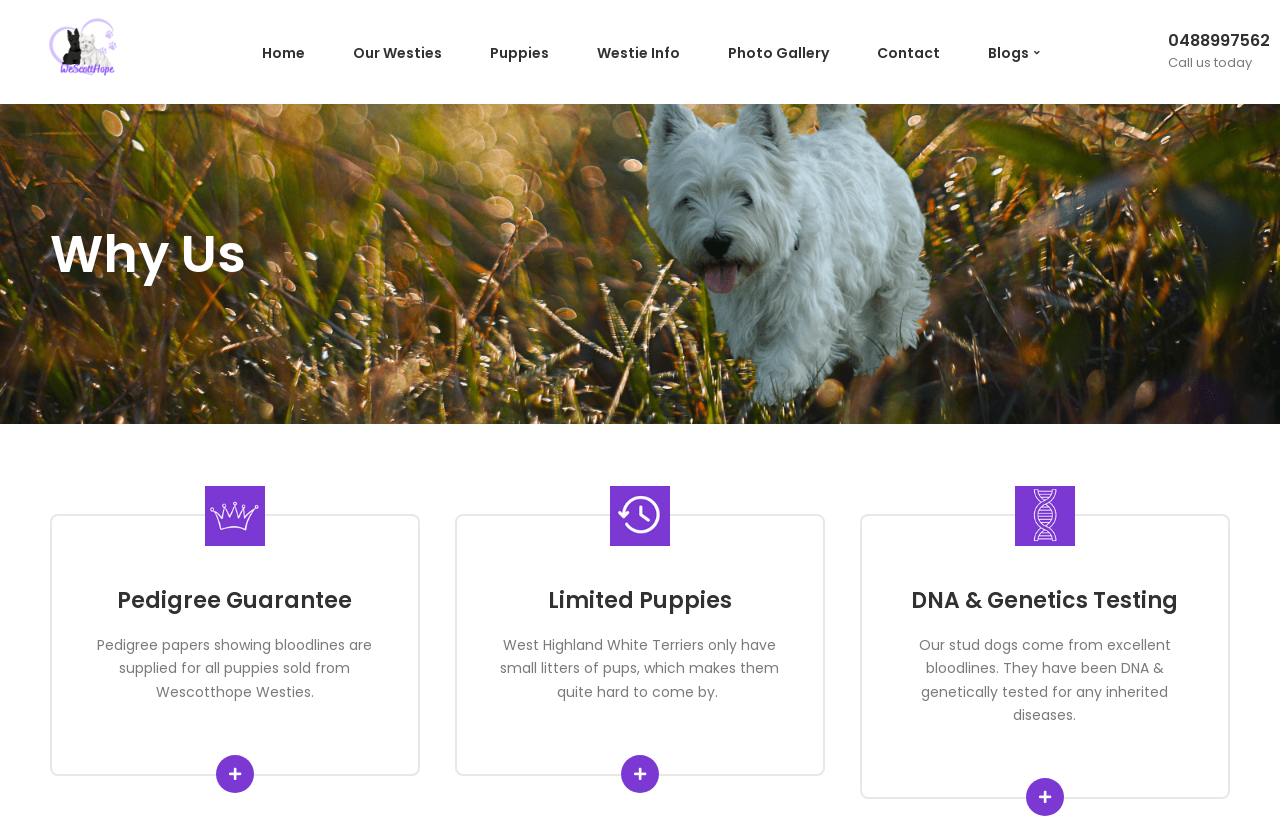What kind of testing is done on stud dogs?
Use the information from the screenshot to give a comprehensive response to the question.

I found the answer by looking at the heading element with the text 'DNA & Genetics Testing' which suggests that the stud dogs undergo some kind of testing, and the accompanying text 'Our stud dogs come from excellent bloodlines. They have been DNA & genetically tested for any inherited diseases.' confirms that the testing is for DNA and genetics.